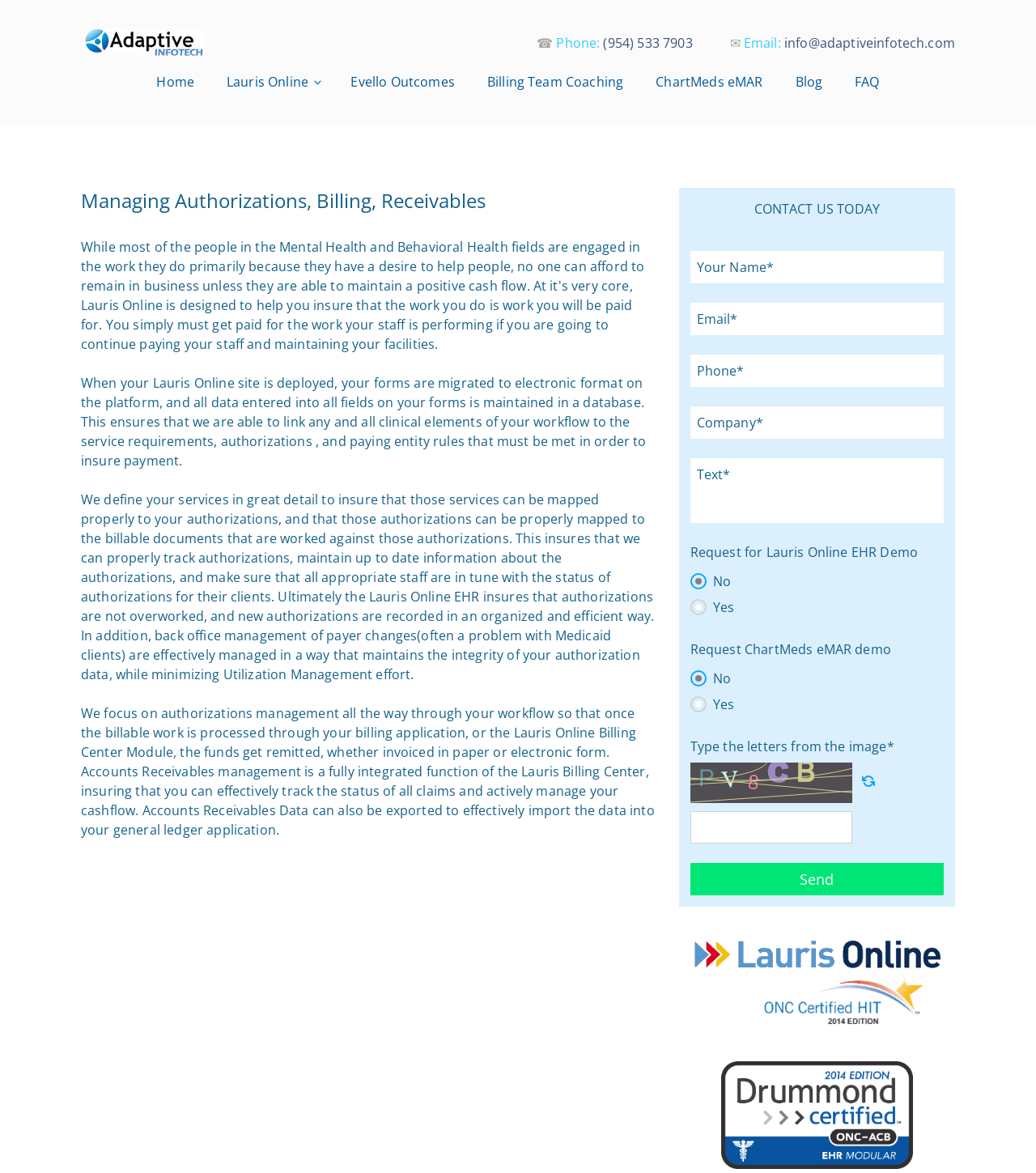What is required to request a demo of Lauris Online EHR?
Using the details shown in the screenshot, provide a comprehensive answer to the question.

To request a demo of Lauris Online EHR, users need to fill out a form that requires their name, email, phone number, company, and a text message. This information is necessary to process the demo request.